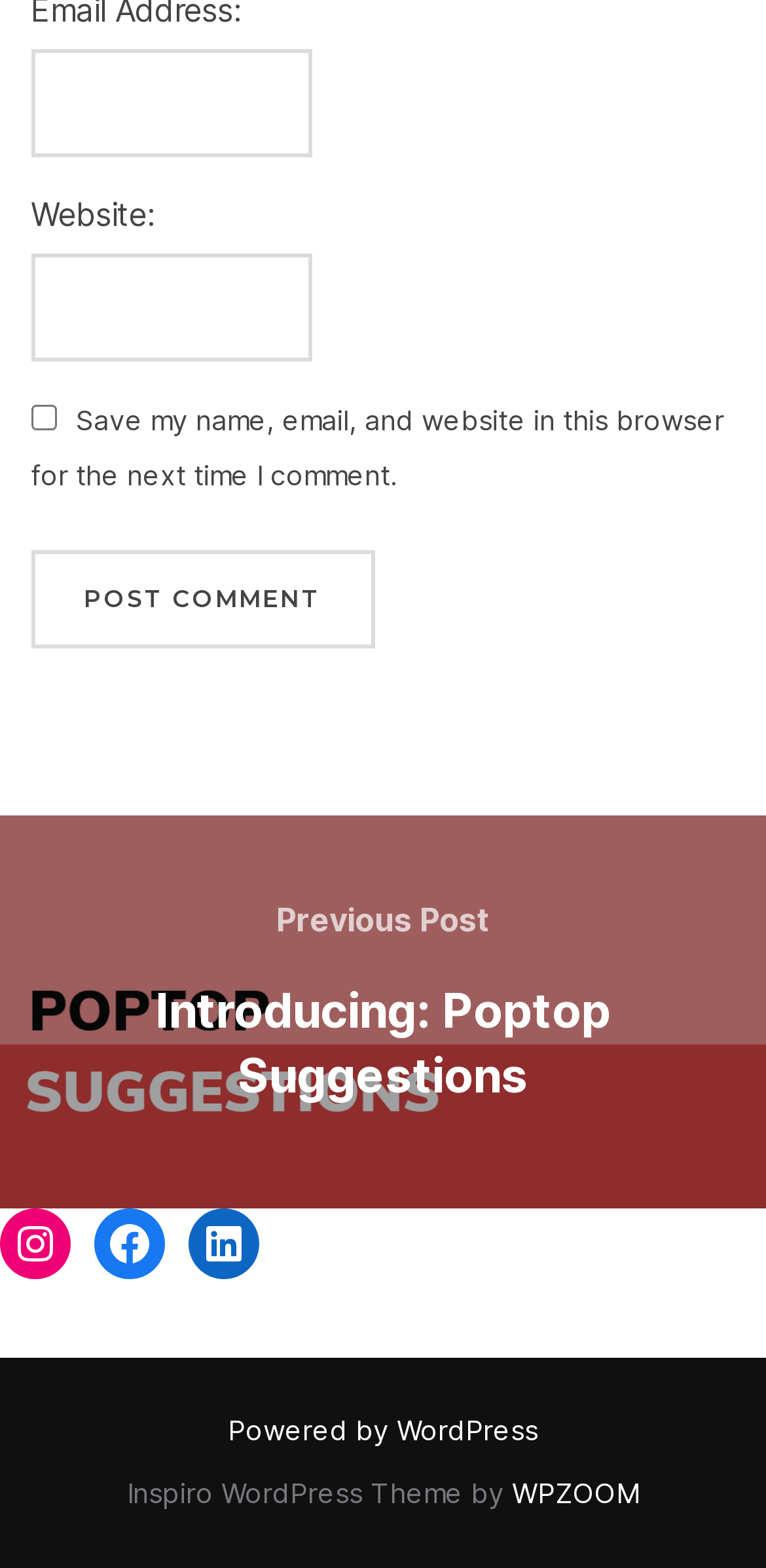Give a concise answer of one word or phrase to the question: 
What is the label of the button?

Post Comment